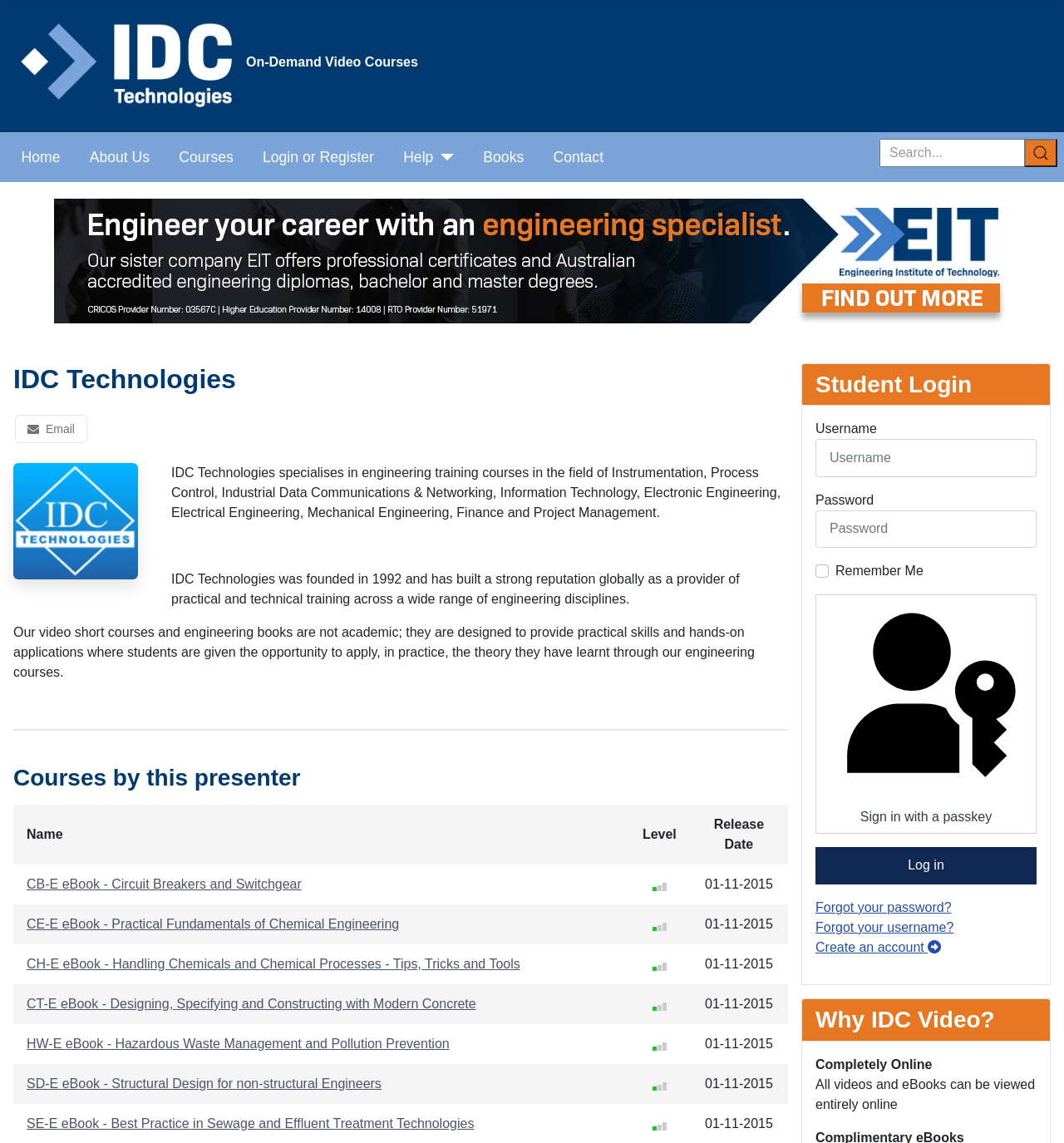Find the bounding box coordinates of the element to click in order to complete this instruction: "Search for a course". The bounding box coordinates must be four float numbers between 0 and 1, denoted as [left, top, right, bottom].

[0.827, 0.121, 0.98, 0.146]